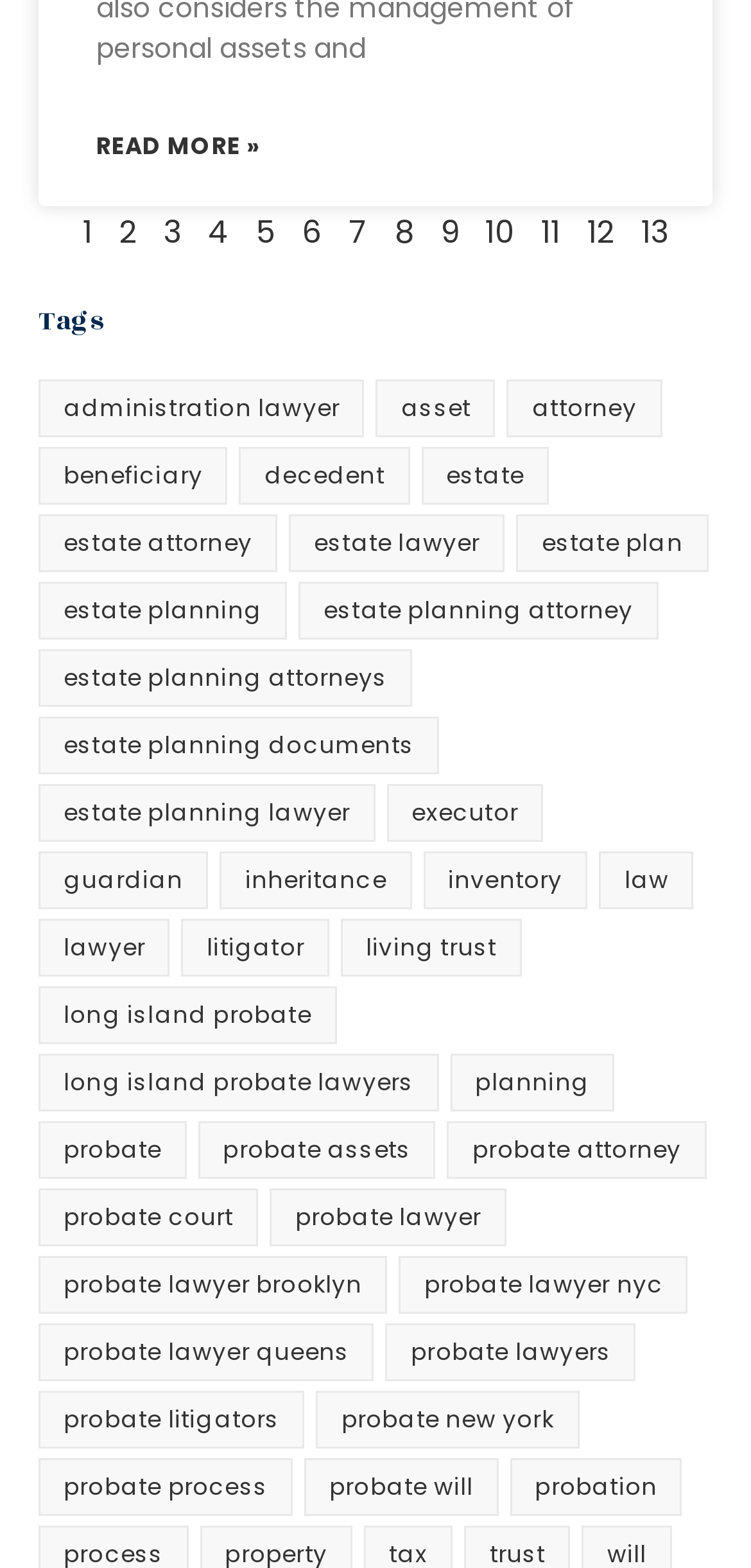Find and indicate the bounding box coordinates of the region you should select to follow the given instruction: "Go to page 2".

[0.159, 0.134, 0.182, 0.162]